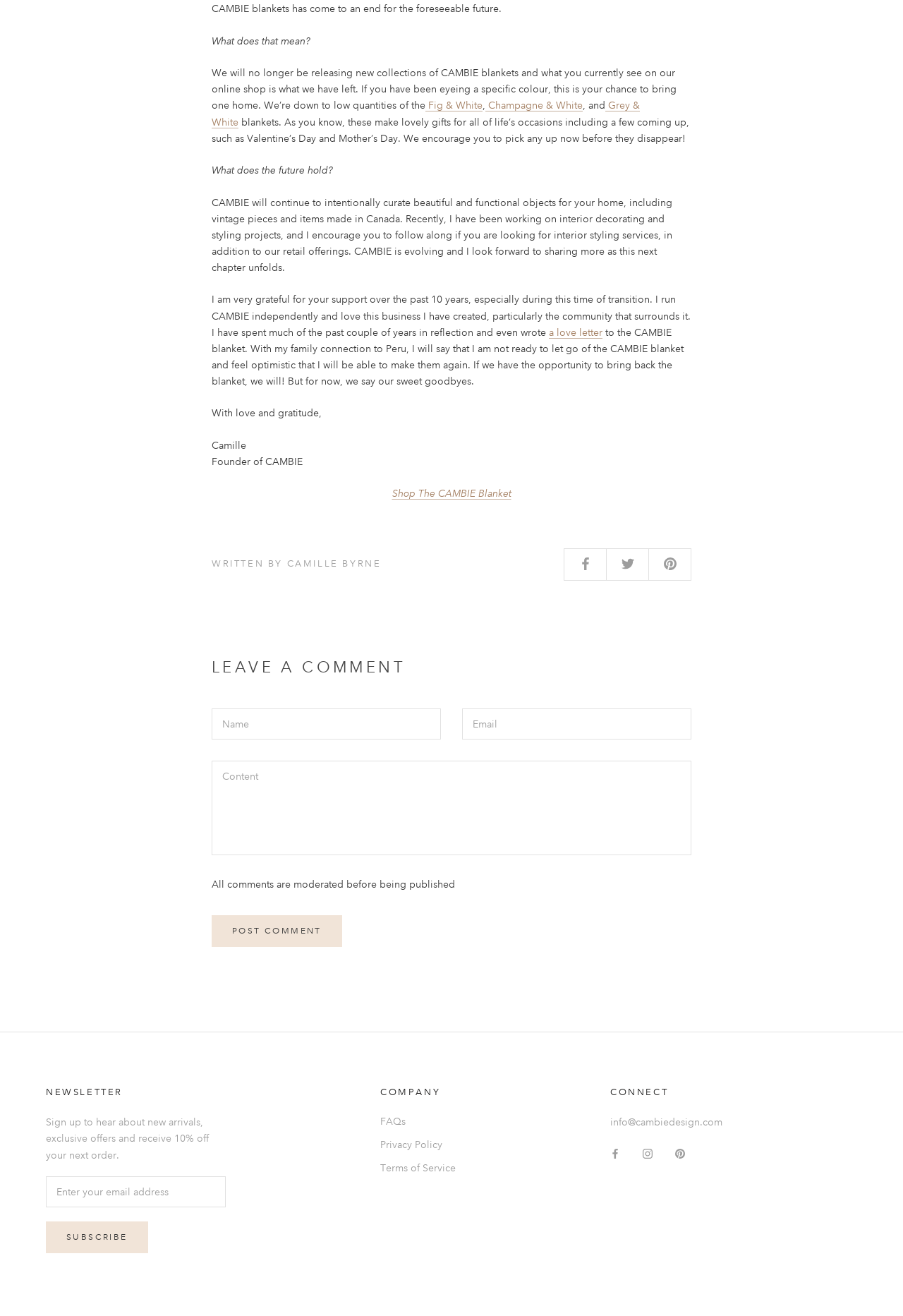Identify the bounding box coordinates of the HTML element based on this description: "Testimonials".

None